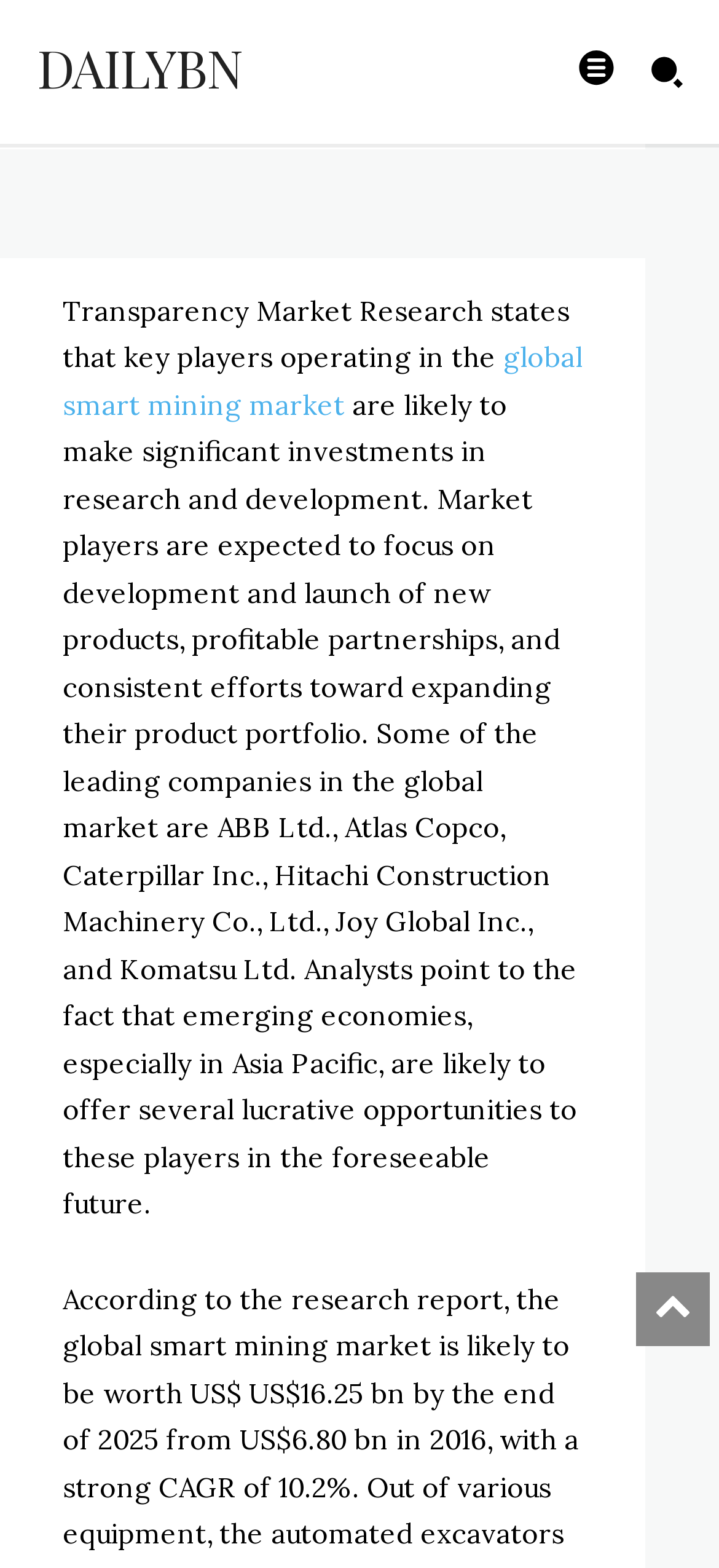Please provide a brief answer to the question using only one word or phrase: 
What region is expected to offer lucrative opportunities to market players?

Asia Pacific